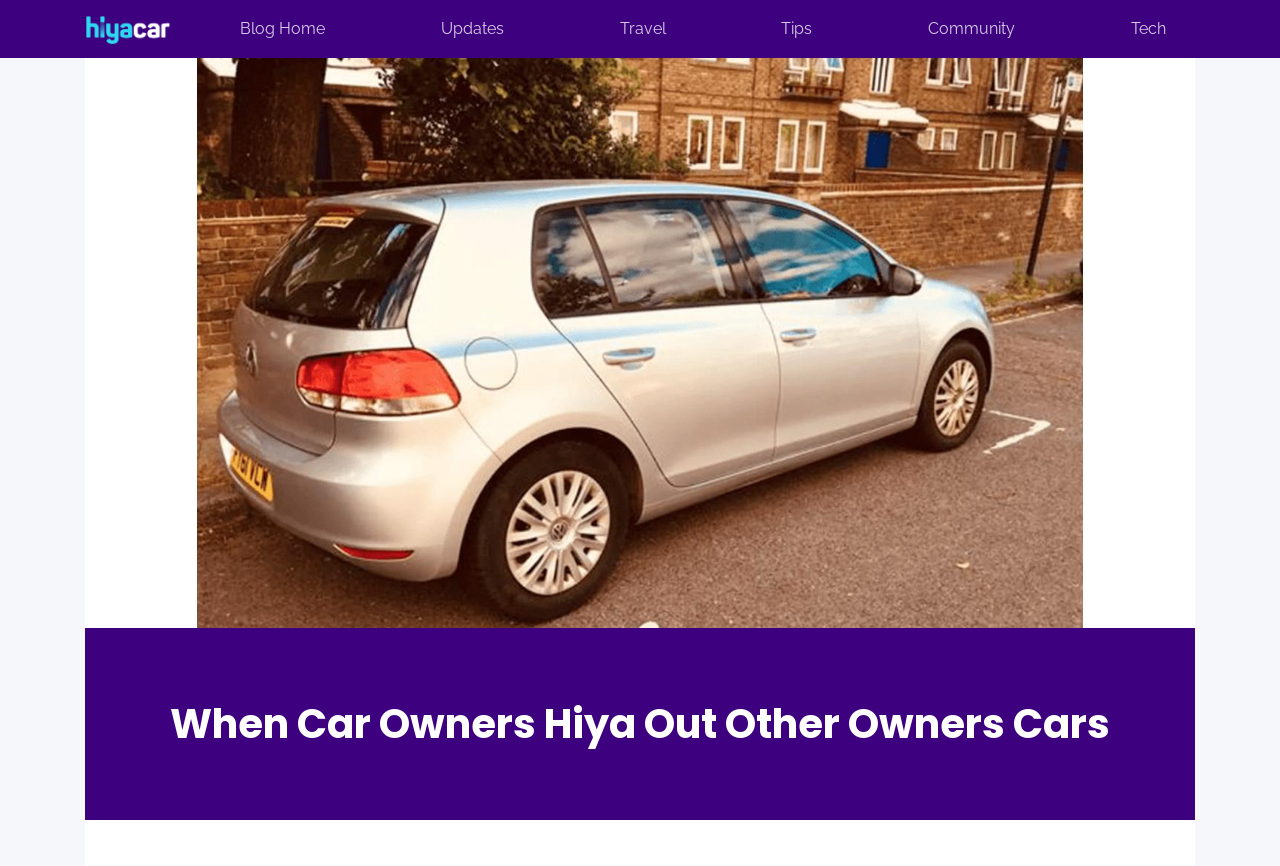Your task is to find and give the main heading text of the webpage.

When Car Owners Hiya Out Other Owners Cars